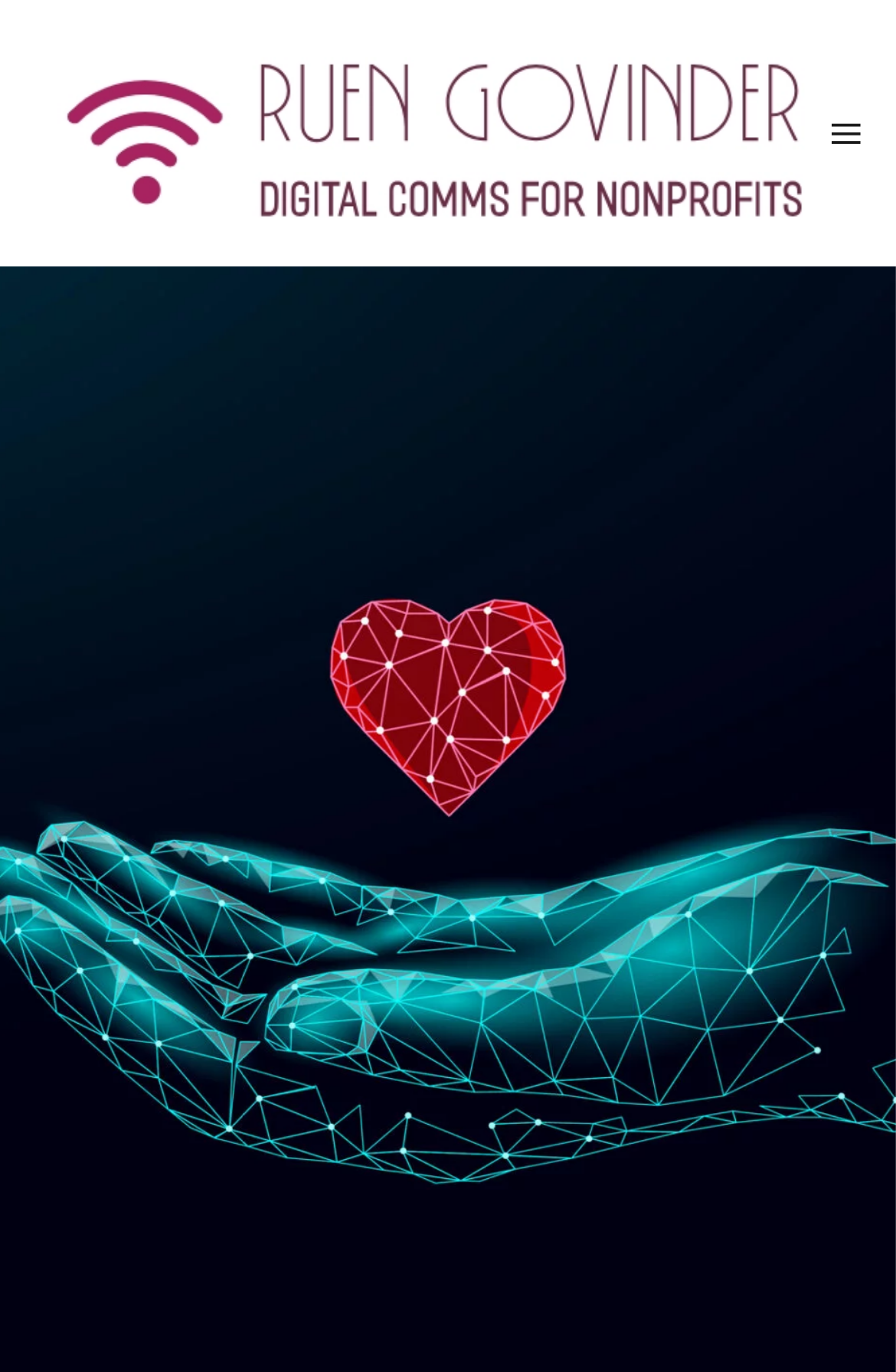Locate the UI element described by aria-label="Open Menu" and provide its bounding box coordinates. Use the format (top-left x, top-left y, bottom-right x, bottom-right y) with all values as floating point numbers between 0 and 1.

[0.929, 0.031, 0.962, 0.164]